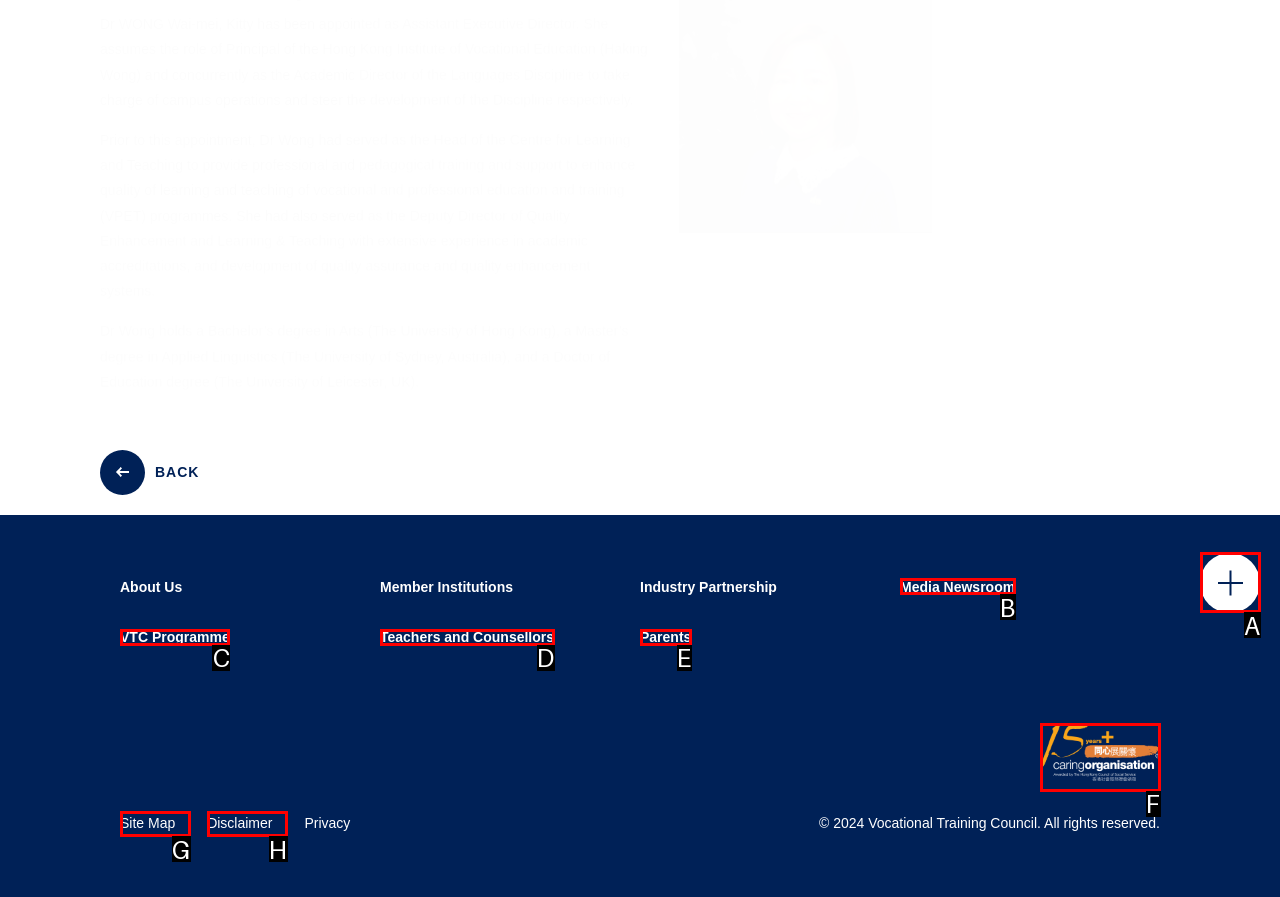Tell me which one HTML element best matches the description: Site Map Answer with the option's letter from the given choices directly.

G